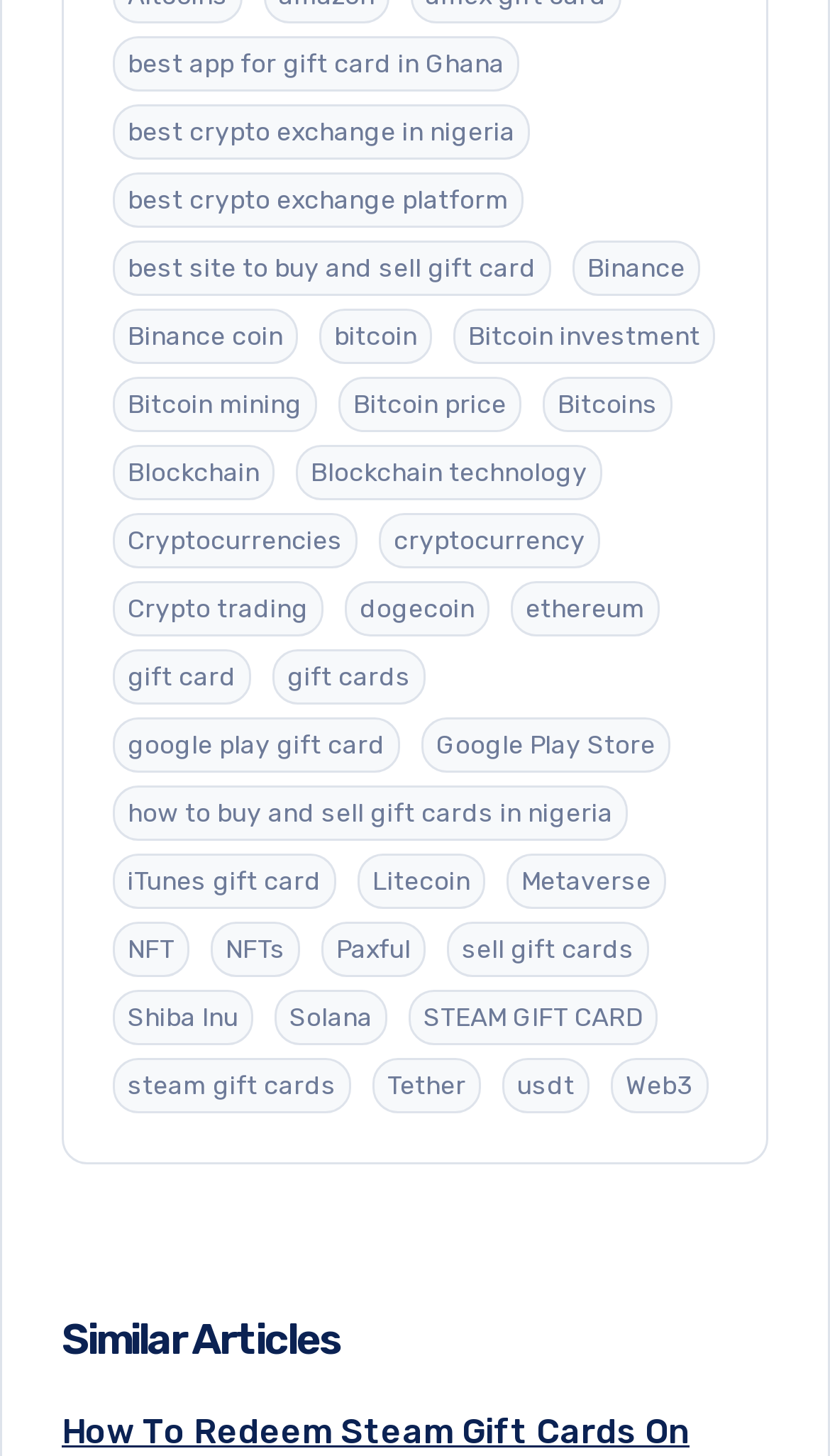Can you specify the bounding box coordinates of the area that needs to be clicked to fulfill the following instruction: "Click on the link to learn about the best app for gift card in Ghana"?

[0.136, 0.025, 0.626, 0.063]